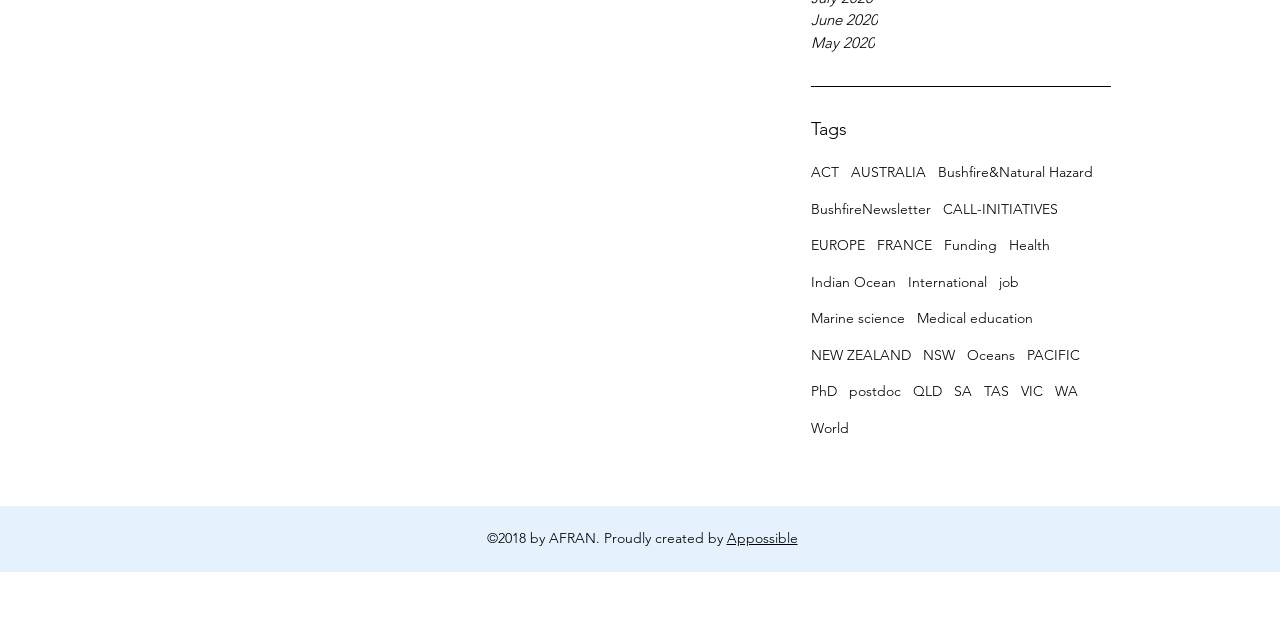Please find the bounding box coordinates (top-left x, top-left y, bottom-right x, bottom-right y) in the screenshot for the UI element described as follows: aria-label="LinkedIn for AFRAN"

[0.472, 0.751, 0.495, 0.799]